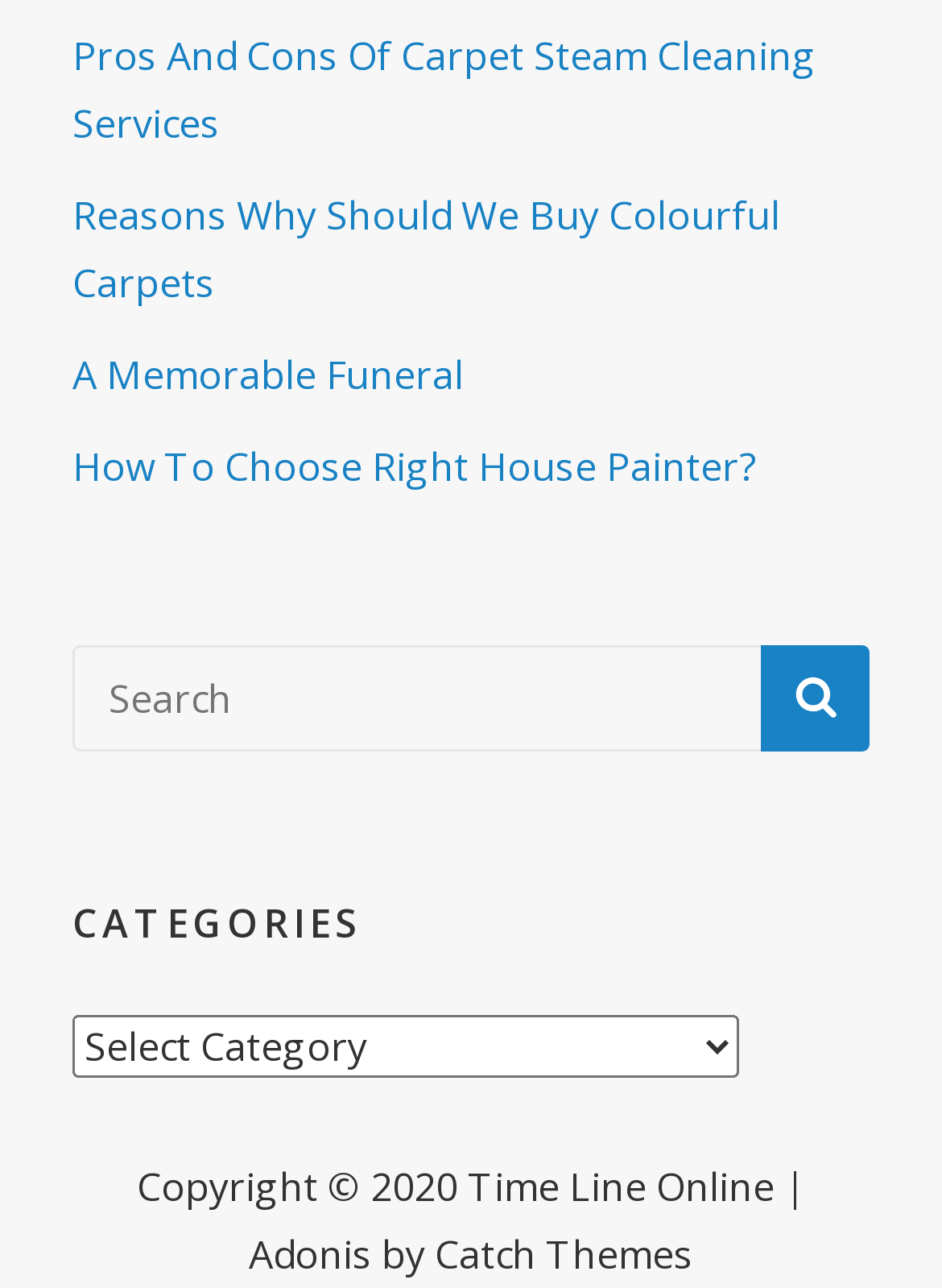What is the purpose of the button next to the search box? Based on the image, give a response in one word or a short phrase.

To search